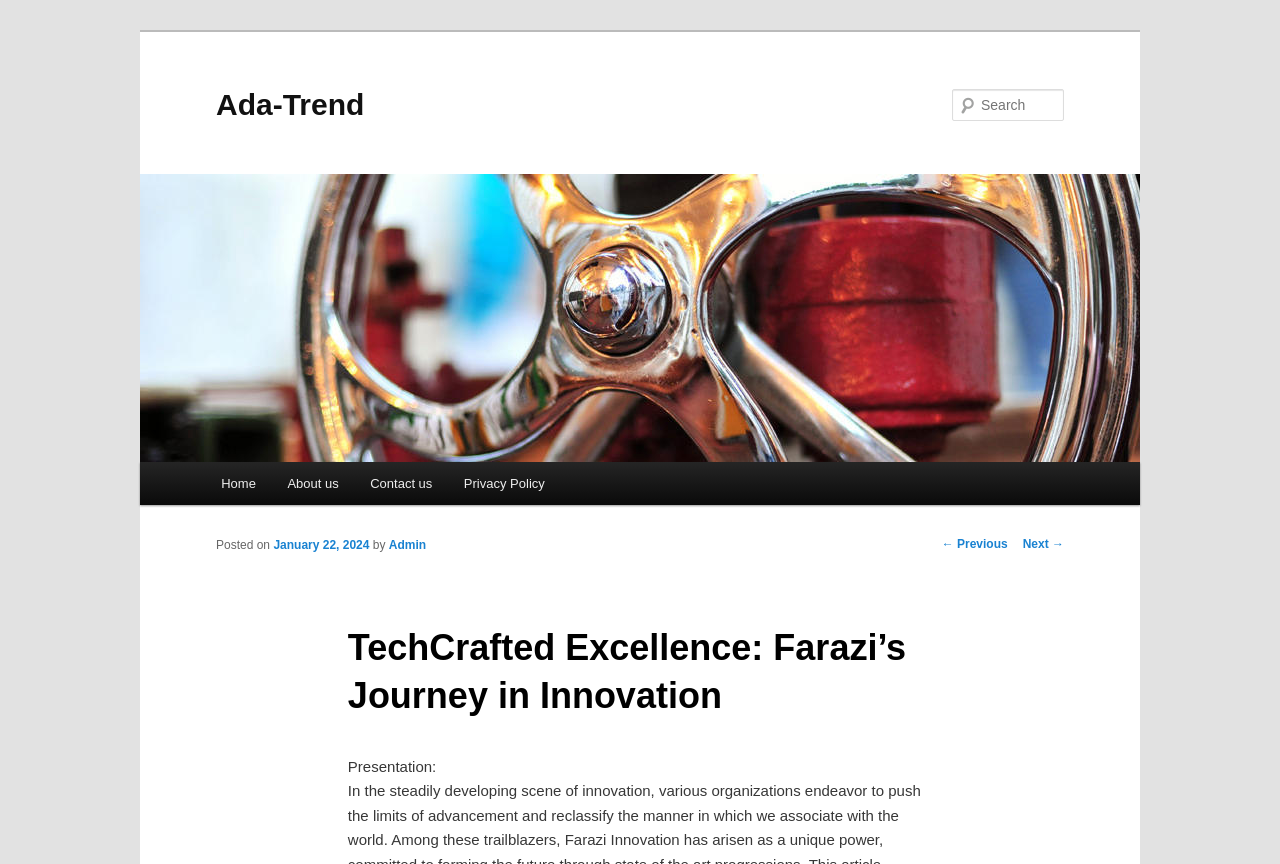Please determine the bounding box coordinates of the element's region to click for the following instruction: "read about admin".

[0.304, 0.622, 0.333, 0.639]